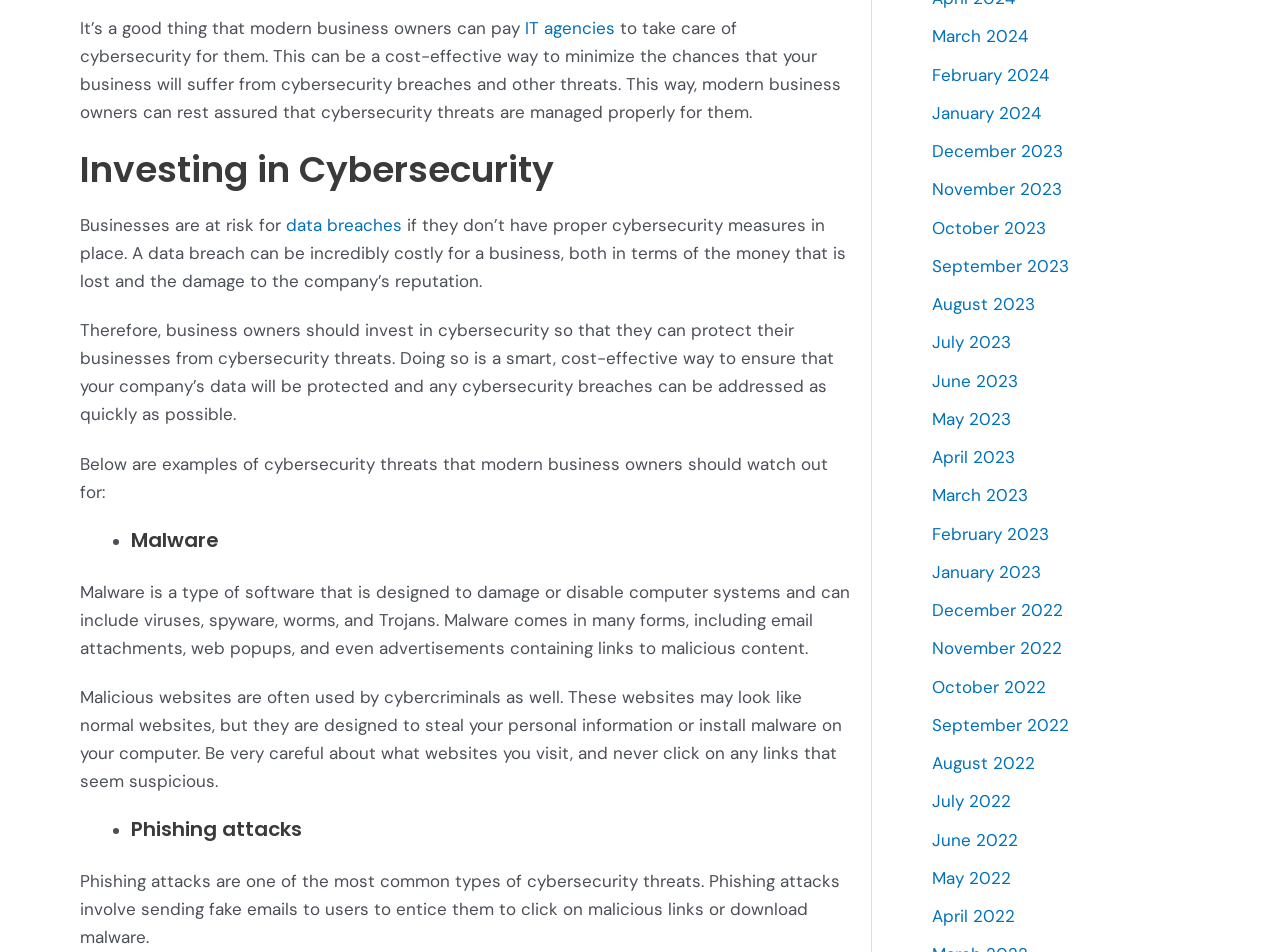Determine the bounding box coordinates of the clickable area required to perform the following instruction: "Click on 'Malware'". The coordinates should be represented as four float numbers between 0 and 1: [left, top, right, bottom].

[0.102, 0.555, 0.665, 0.58]